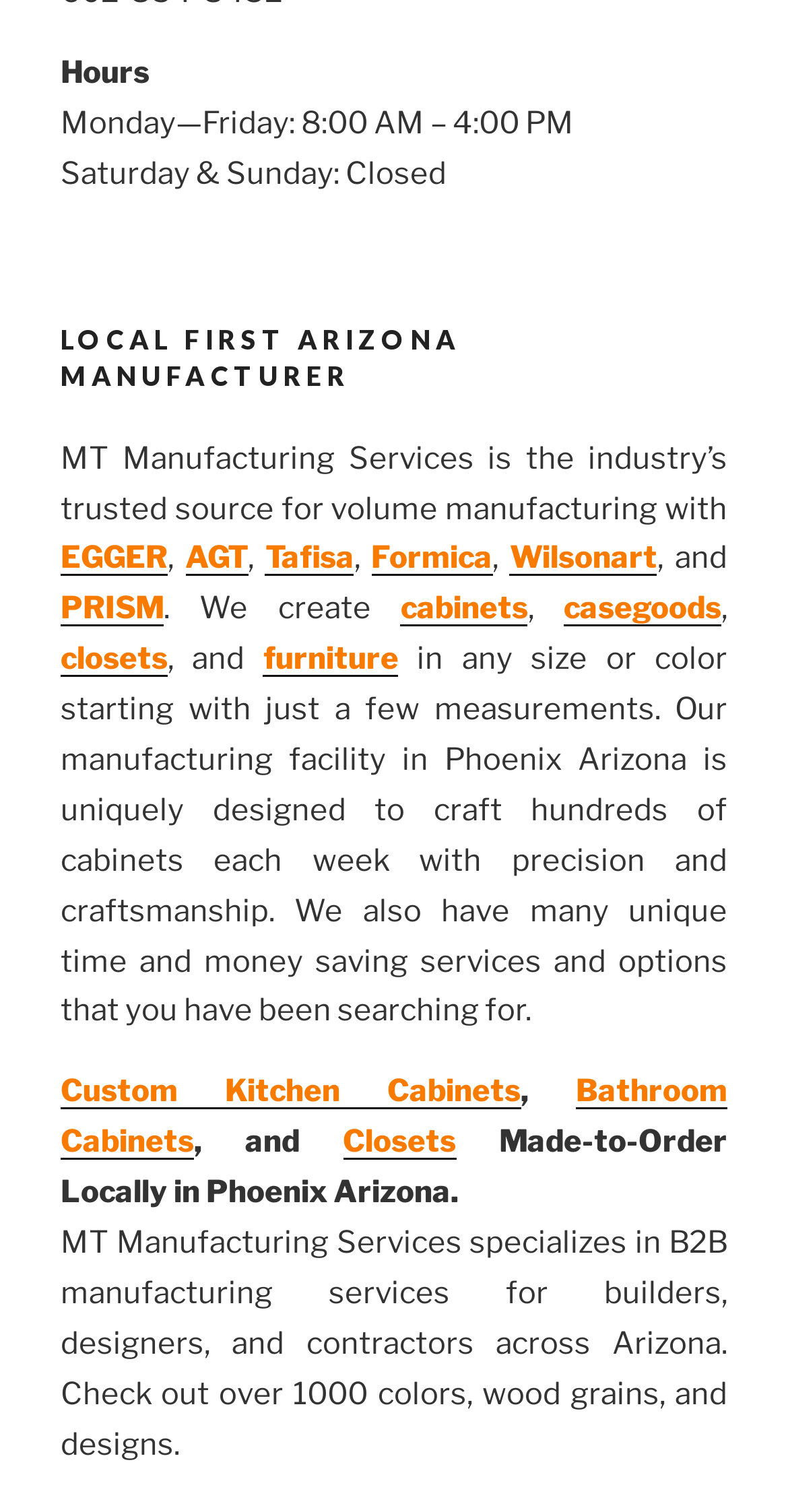Provide the bounding box coordinates in the format (top-left x, top-left y, bottom-right x, bottom-right y). All values are floating point numbers between 0 and 1. Determine the bounding box coordinate of the UI element described as: Bathroom Cabinets

[0.077, 0.71, 0.923, 0.767]